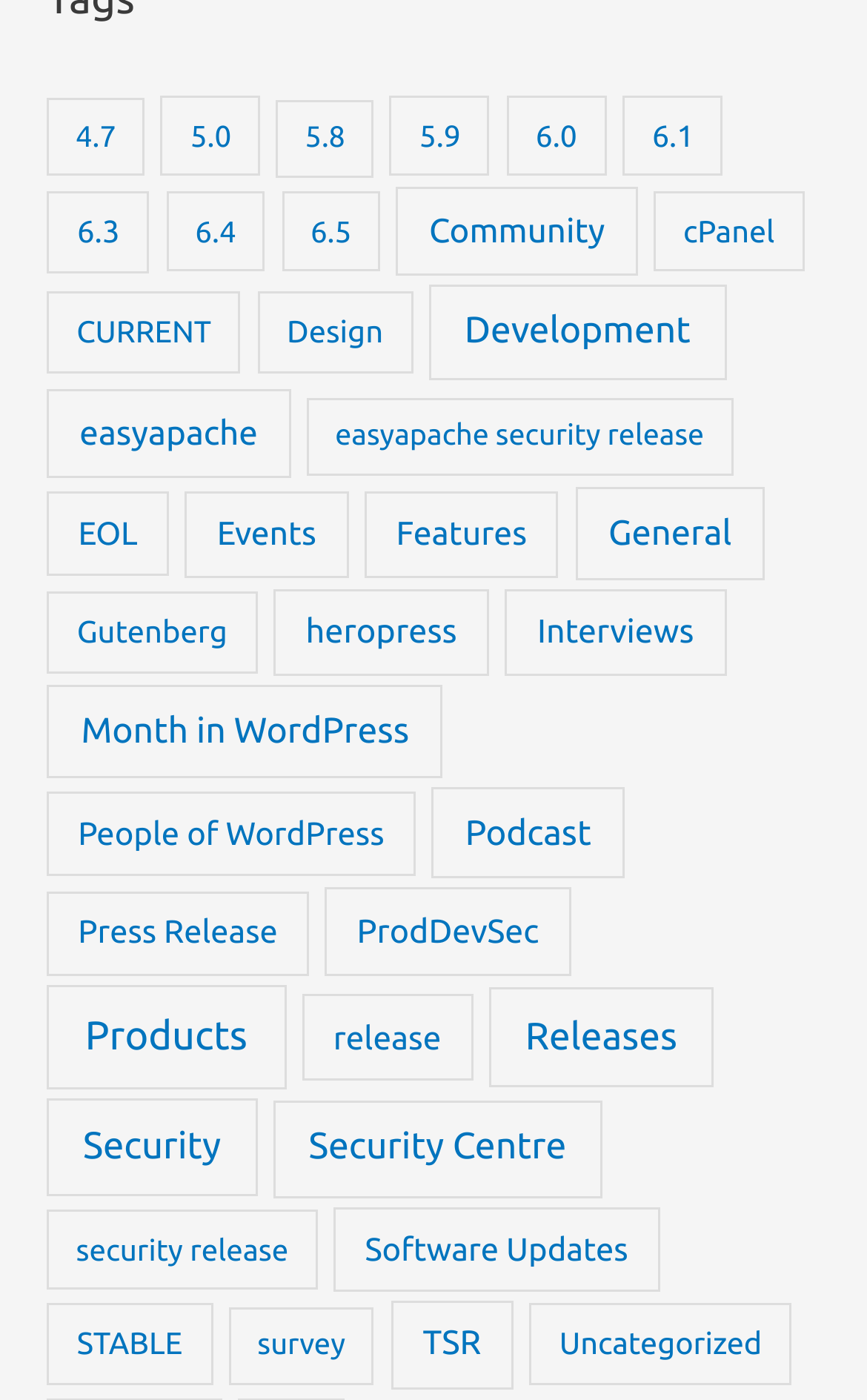Determine the bounding box for the UI element as described: "Menu". The coordinates should be represented as four float numbers between 0 and 1, formatted as [left, top, right, bottom].

None